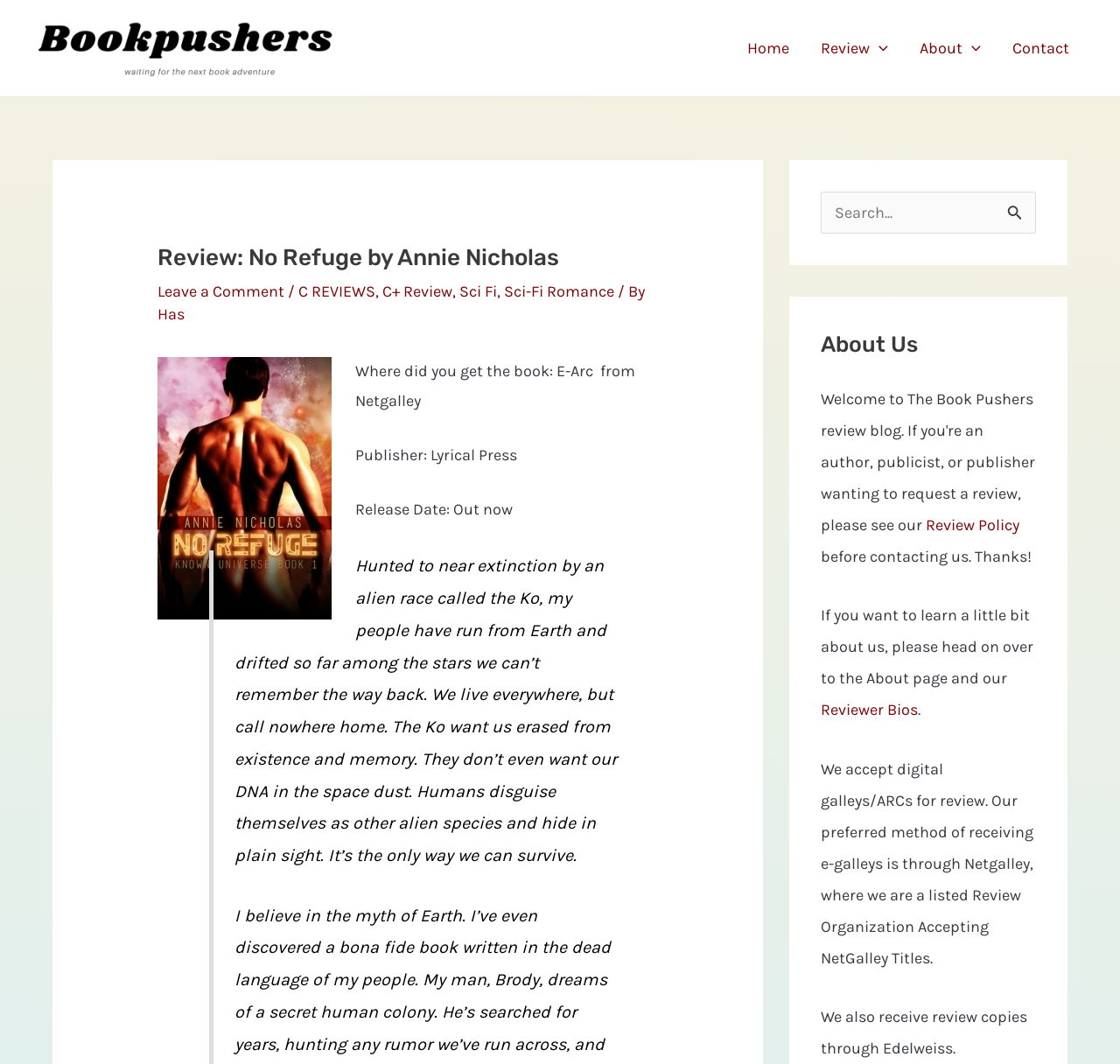Given the webpage screenshot, identify the bounding box of the UI element that matches this description: "parent_node: Search for: name="s" placeholder="Search..."".

[0.733, 0.18, 0.925, 0.22]